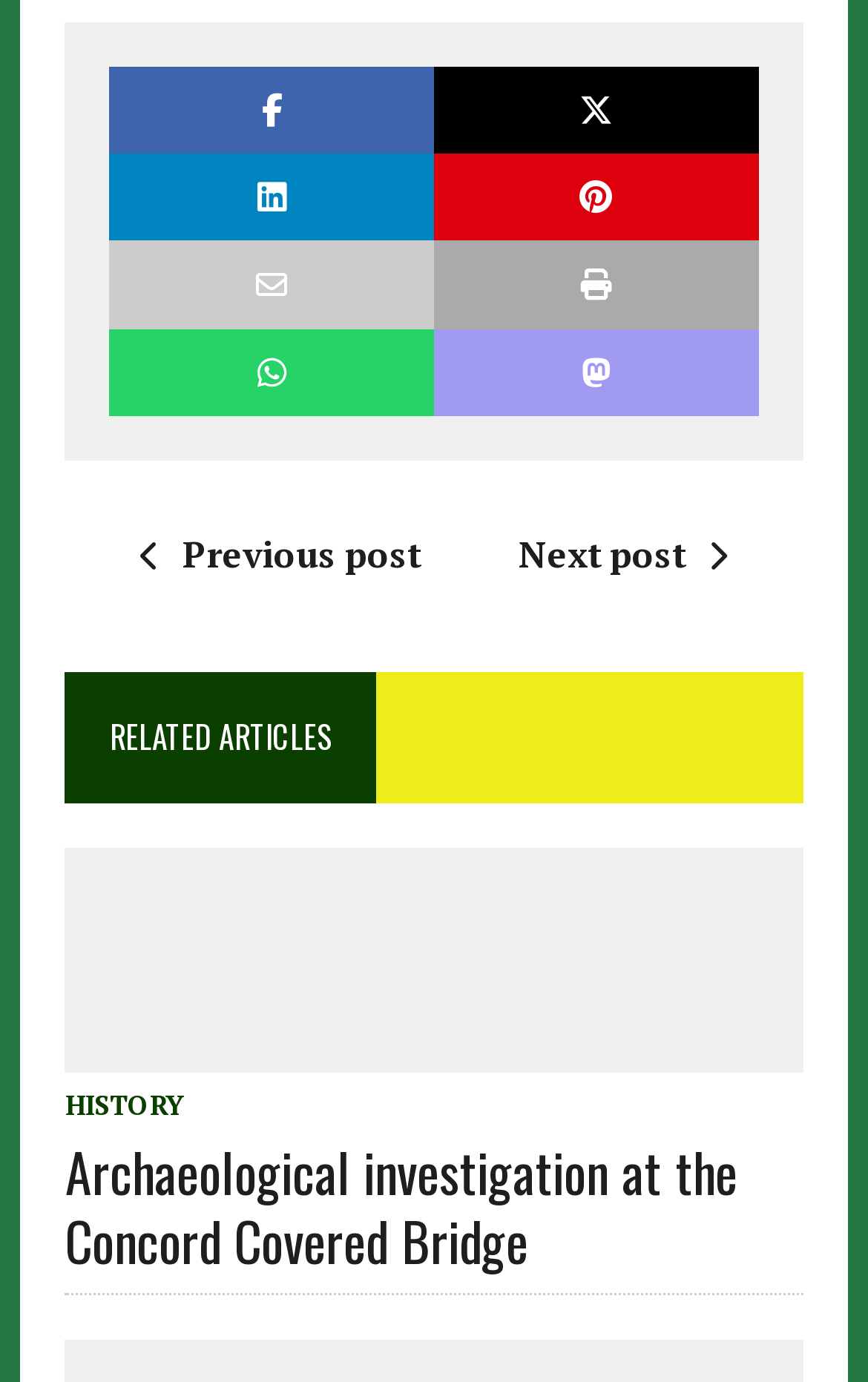Find the bounding box coordinates for the area that should be clicked to accomplish the instruction: "Read the HISTORY article".

[0.075, 0.787, 0.211, 0.811]